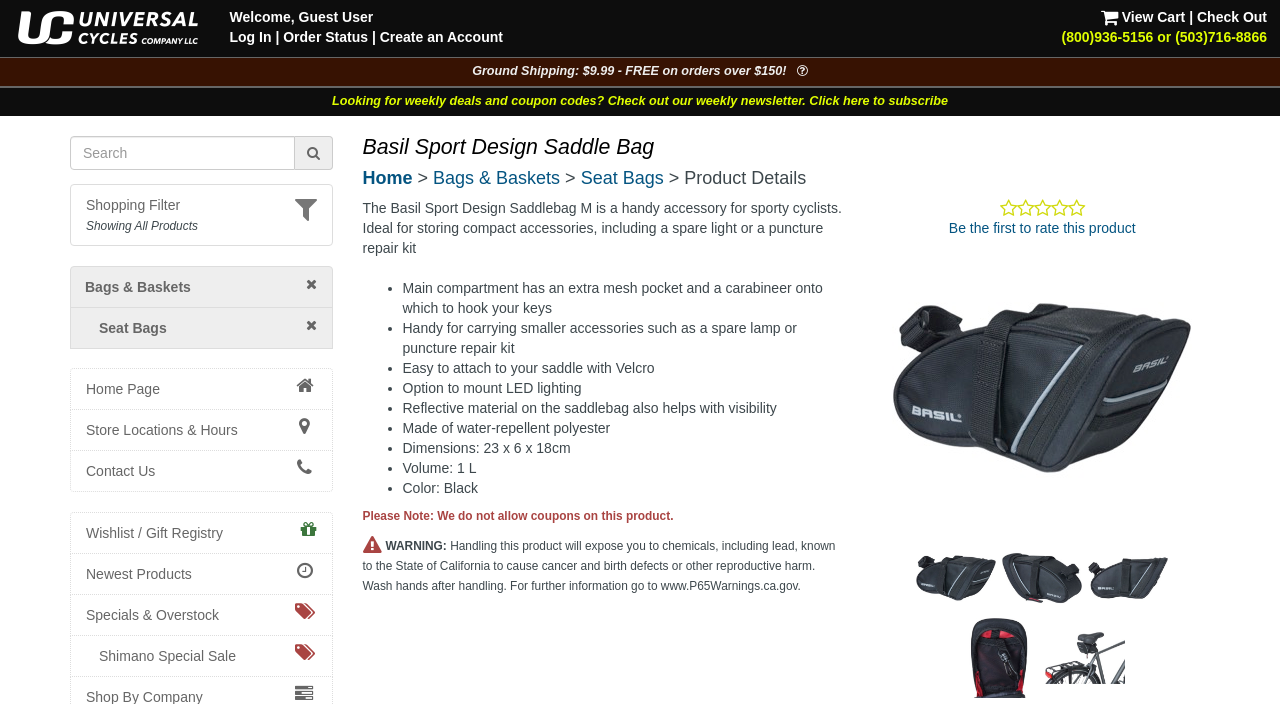Provide a one-word or short-phrase answer to the question:
What is the volume of the saddle bag?

1 L